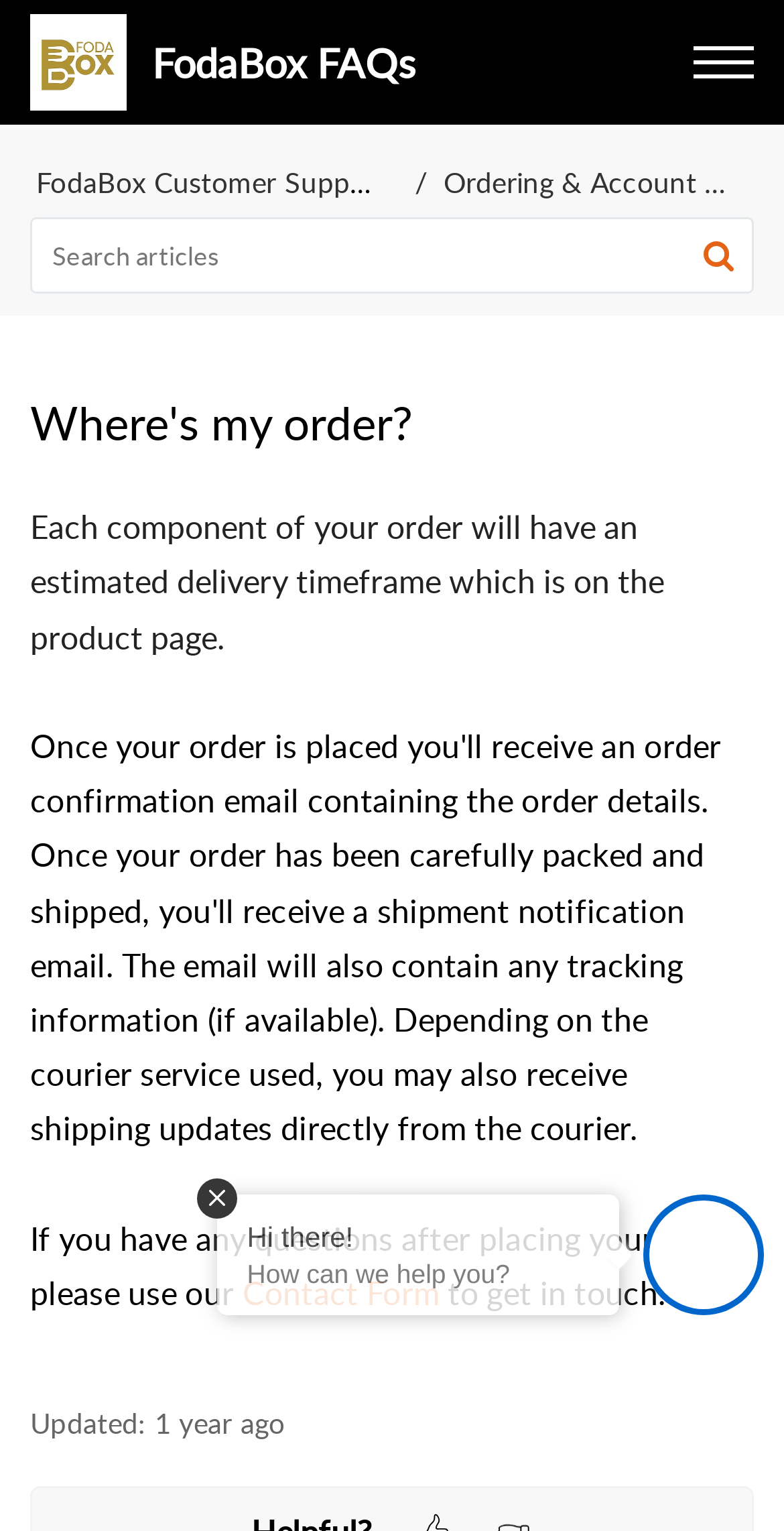Find the bounding box of the web element that fits this description: "Contact Form".

[0.309, 0.83, 0.561, 0.859]